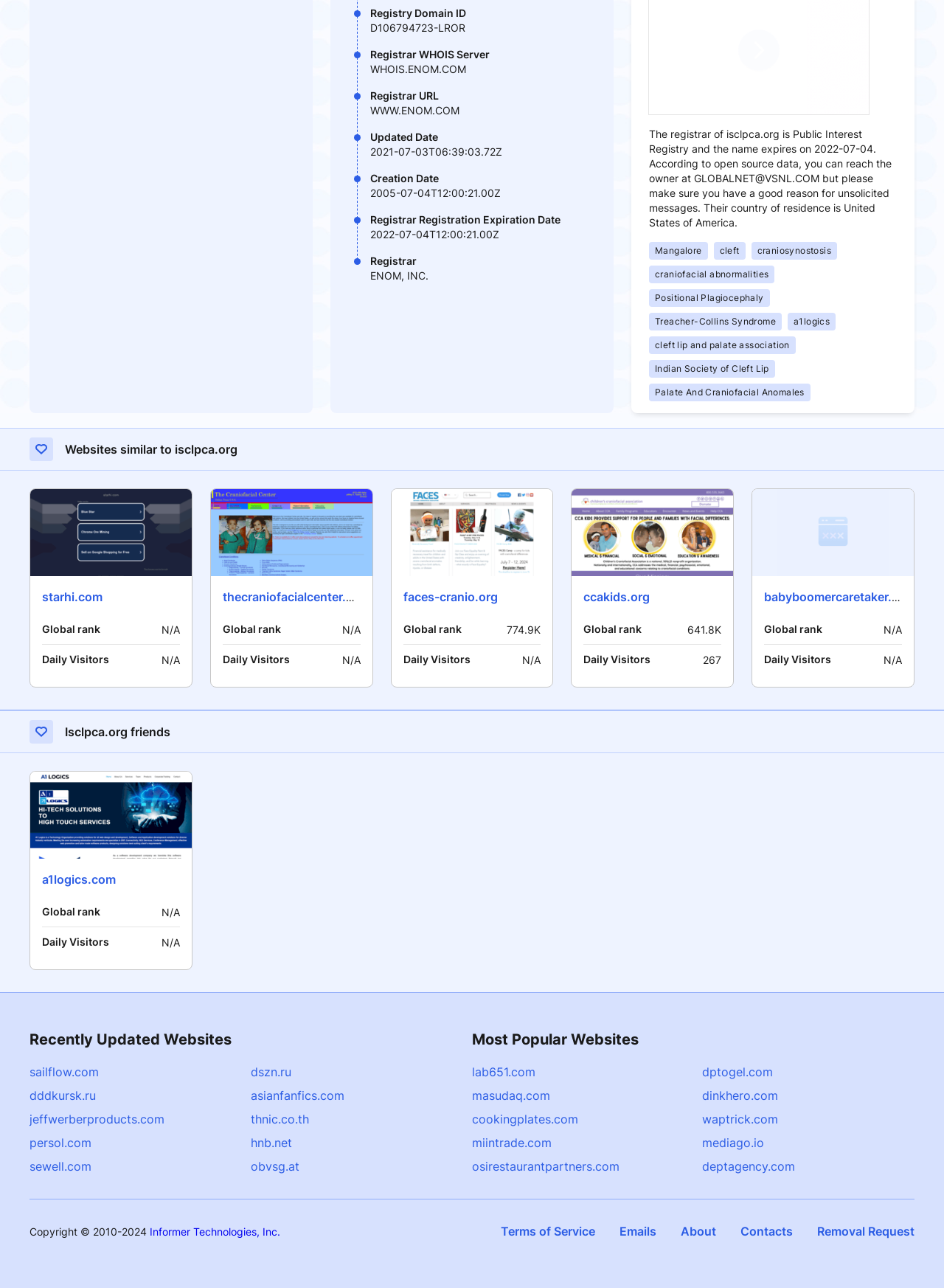Given the element description: "Terms of Service", predict the bounding box coordinates of the UI element it refers to, using four float numbers between 0 and 1, i.e., [left, top, right, bottom].

[0.53, 0.95, 0.63, 0.962]